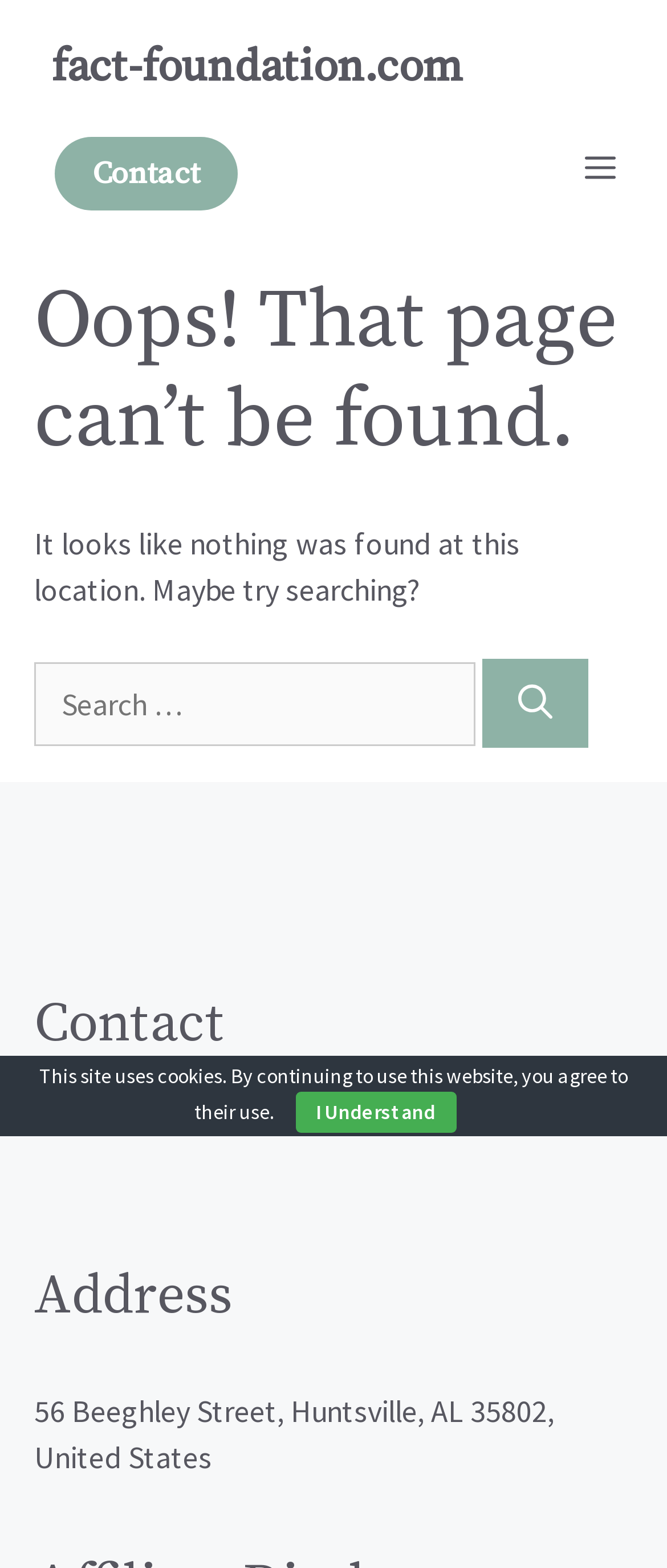Explain the webpage's design and content in an elaborate manner.

The webpage is a "Page not found" error page from fact-foundation.com. At the top left, there is a link to the website's homepage, "fact-foundation.com". Next to it, on the top right, is a button labeled "Menu" that controls a mobile menu. Below these elements, there is a main section that takes up most of the page. 

In the main section, there is a header with a large heading that reads "Oops! That page can’t be found." Below this heading, there is a paragraph of text that explains that nothing was found at the current location and suggests searching instead. 

Under this paragraph, there is a search box with a label "Search for:" and a button labeled "Search" to its right. The search box and button are positioned near the top of the main section. 

Below the search box, there are three complementary sections. The first section has a heading "Contact" and a paragraph of text with a phone number. The second section has a heading "Address" but no additional text. The third section has a paragraph of text with a physical address.

At the bottom of the page, there is a notice about the website using cookies, with a button labeled "I Understand" to the right of the text.